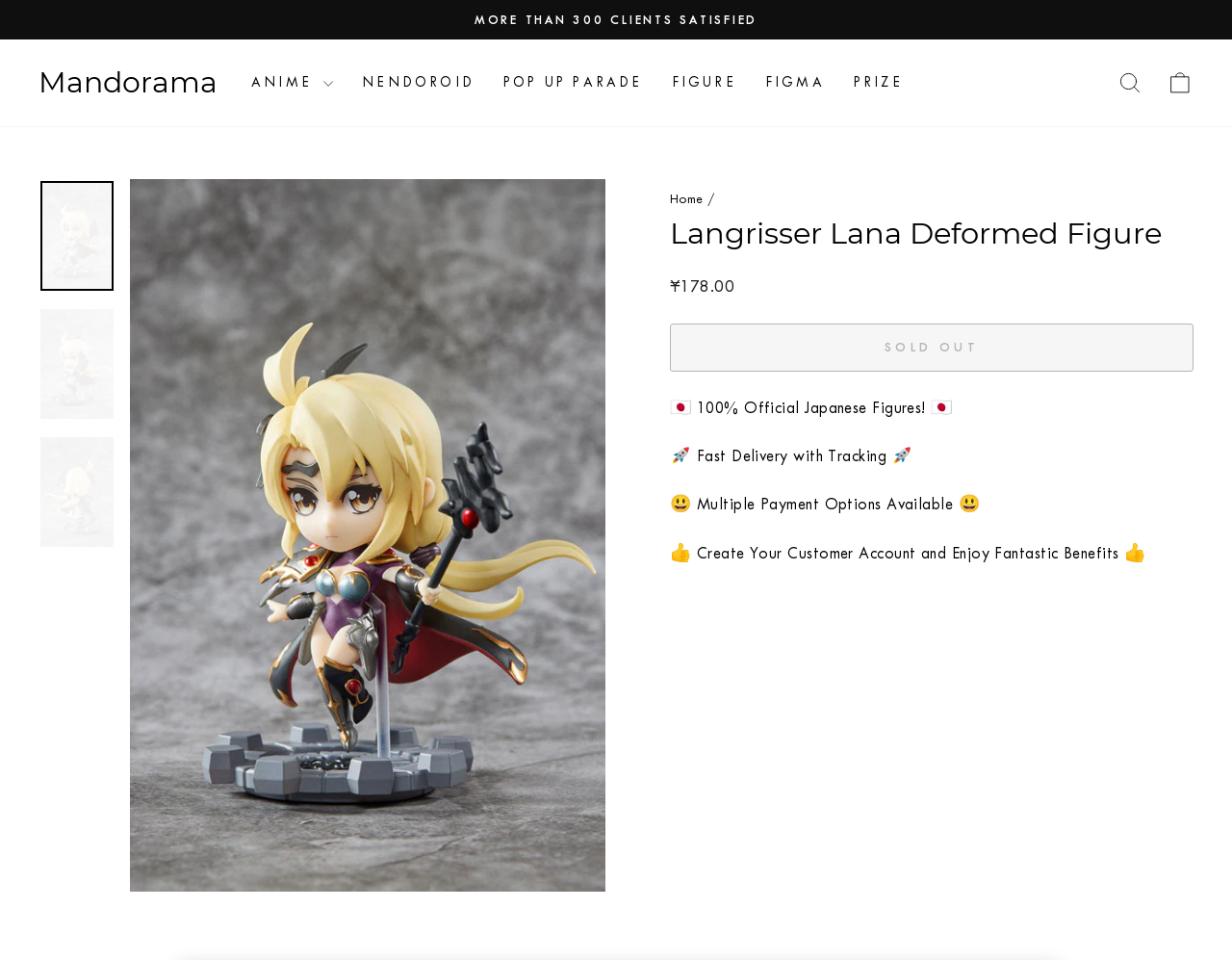Please pinpoint the bounding box coordinates for the region I should click to adhere to this instruction: "Click the 'Langrisser Lana Deformed Figure' image".

[0.105, 0.187, 0.491, 0.929]